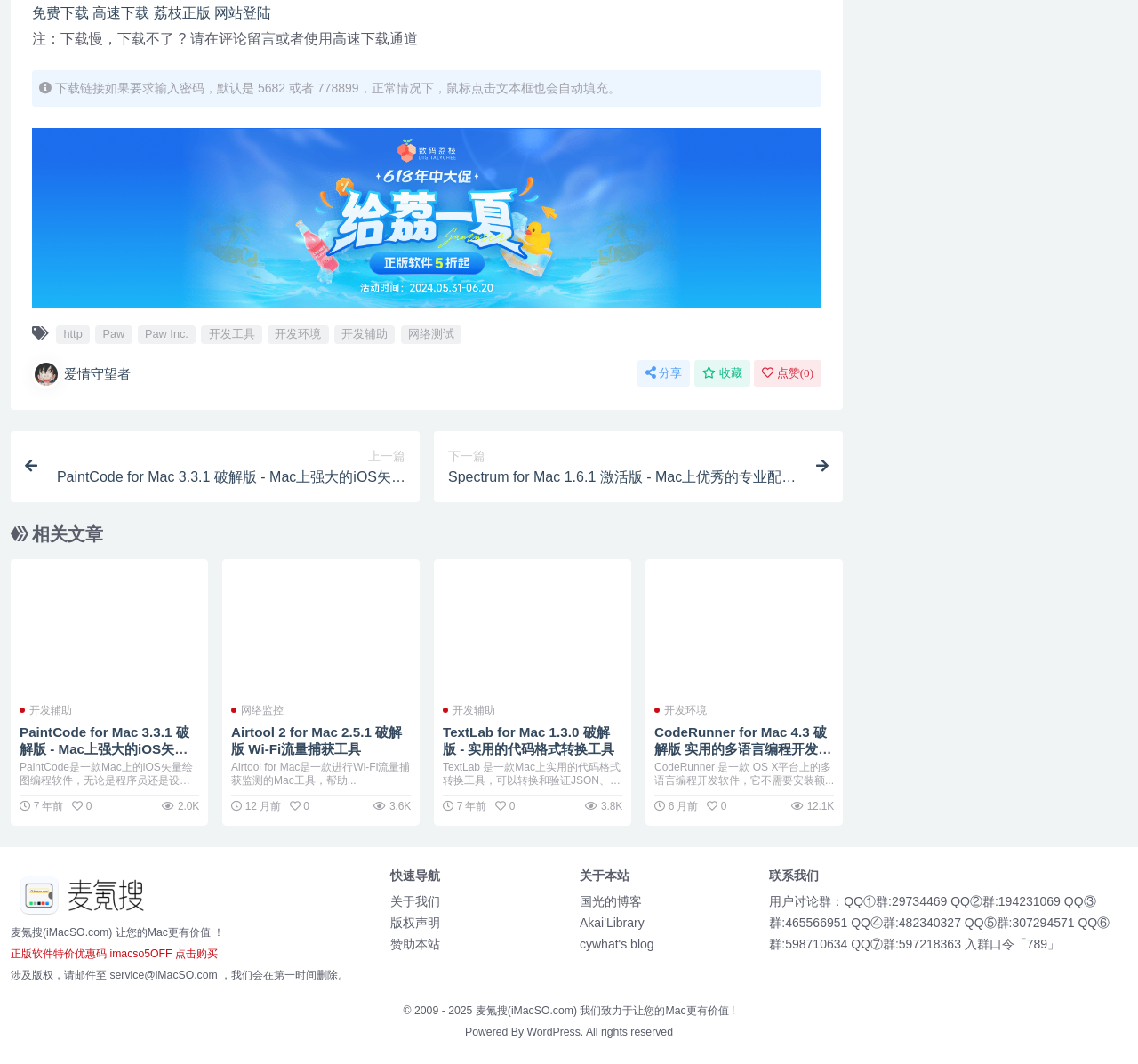Please locate the bounding box coordinates of the region I need to click to follow this instruction: "read the article about PaintCode for Mac".

[0.009, 0.526, 0.183, 0.776]